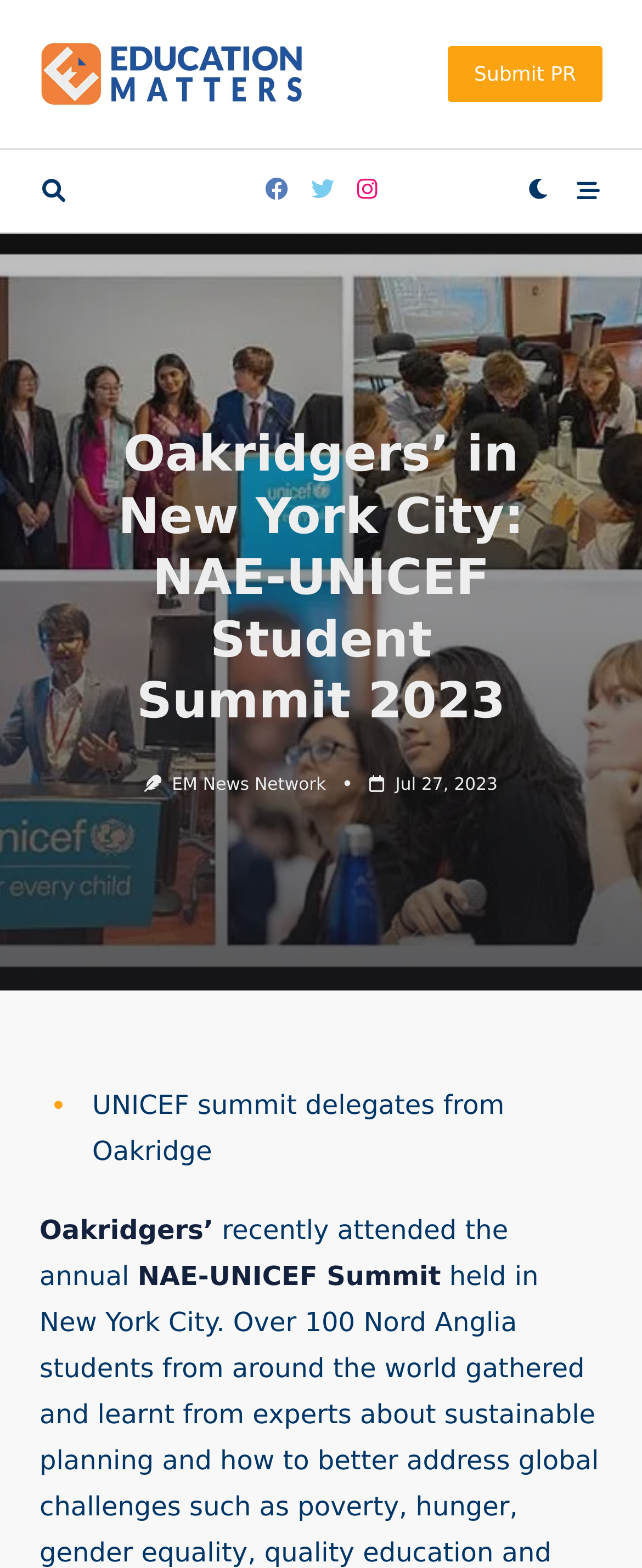Find the bounding box coordinates for the element described here: "EM News Network".

[0.268, 0.495, 0.508, 0.507]